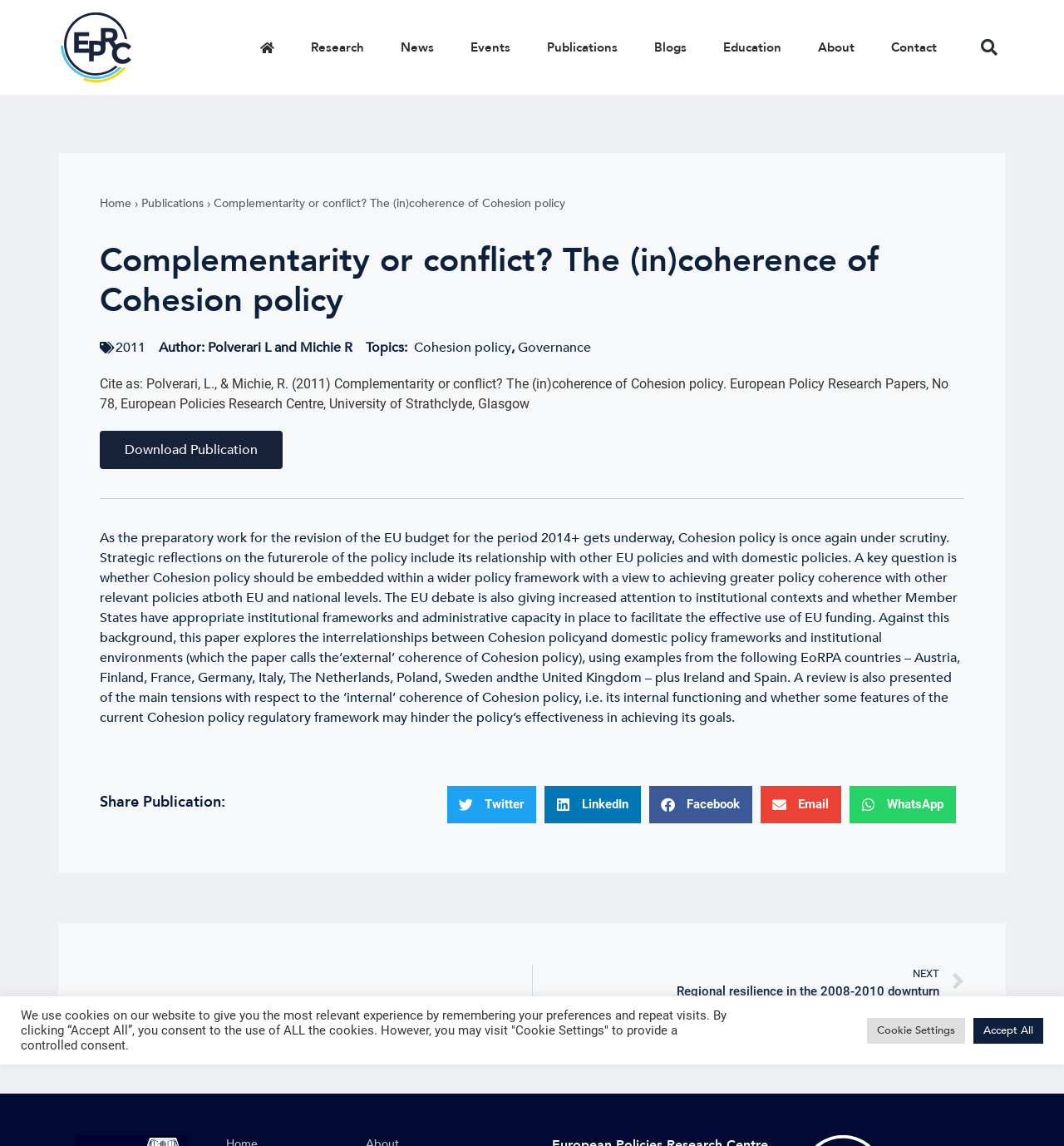Please determine the bounding box coordinates for the UI element described as: "High temperature glazed glass".

None